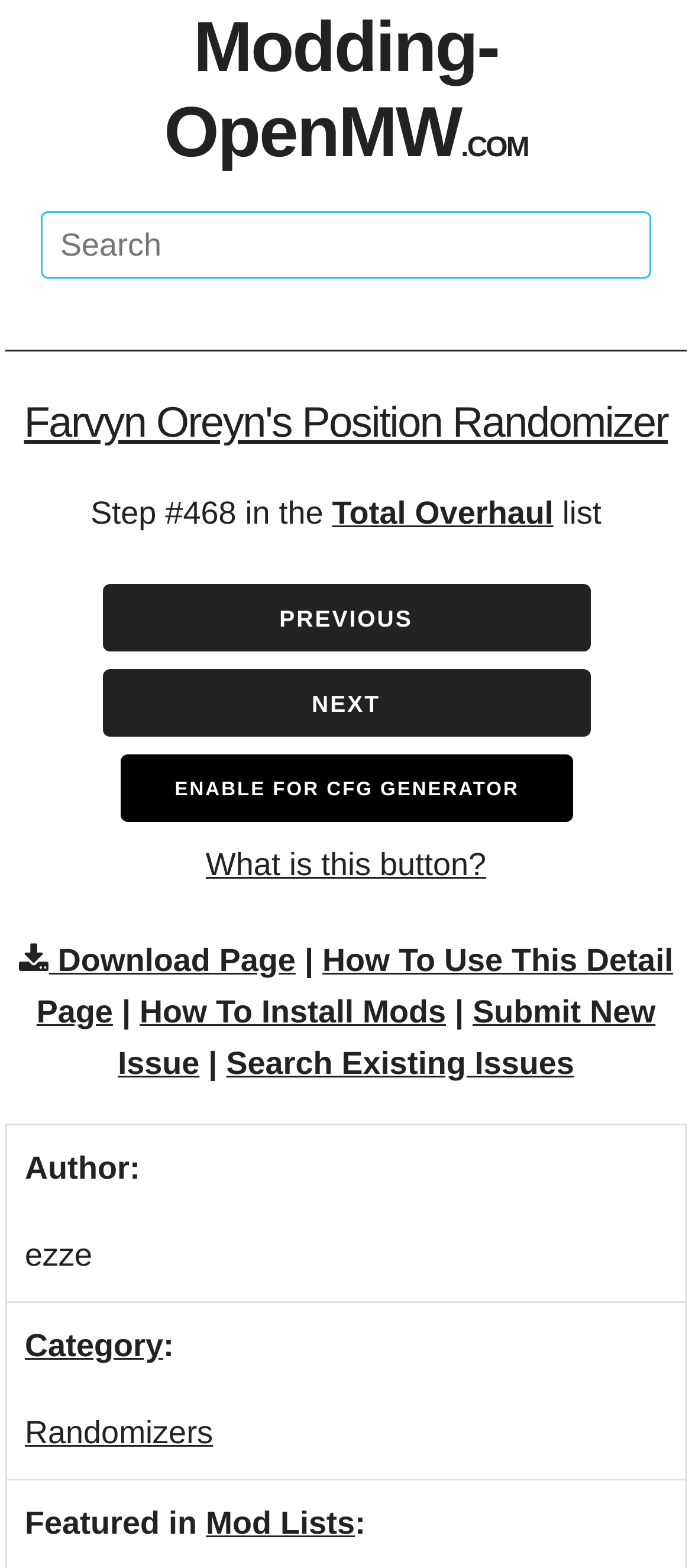Find the bounding box coordinates of the clickable region needed to perform the following instruction: "Go to the previous page". The coordinates should be provided as four float numbers between 0 and 1, i.e., [left, top, right, bottom].

[0.147, 0.373, 0.853, 0.416]